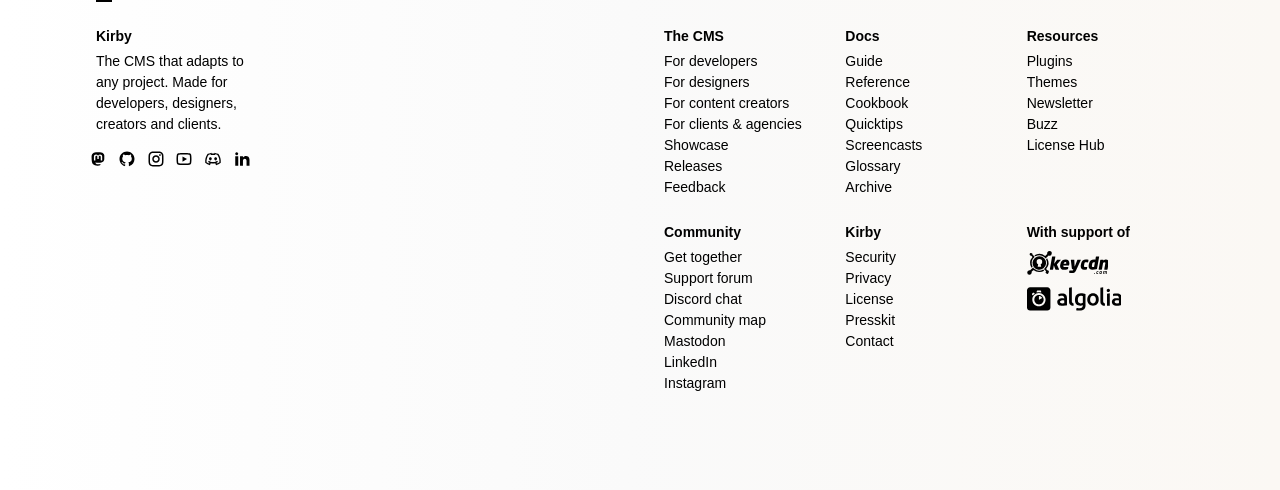Please give a concise answer to this question using a single word or phrase: 
What is the last link in the 'Resources' section?

License Hub